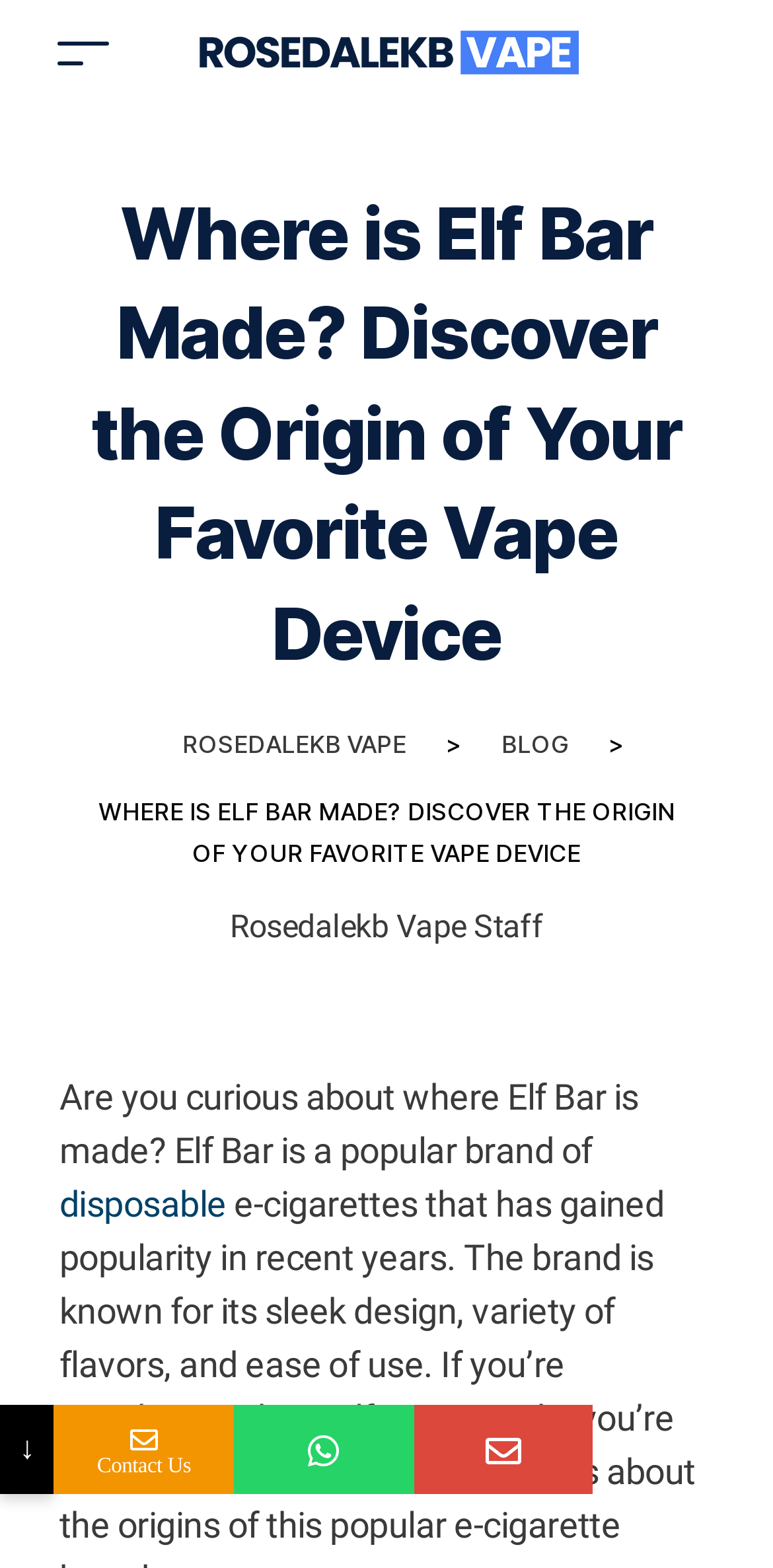Extract the bounding box coordinates for the described element: "Blog". The coordinates should be represented as four float numbers between 0 and 1: [left, top, right, bottom].

[0.618, 0.459, 0.767, 0.49]